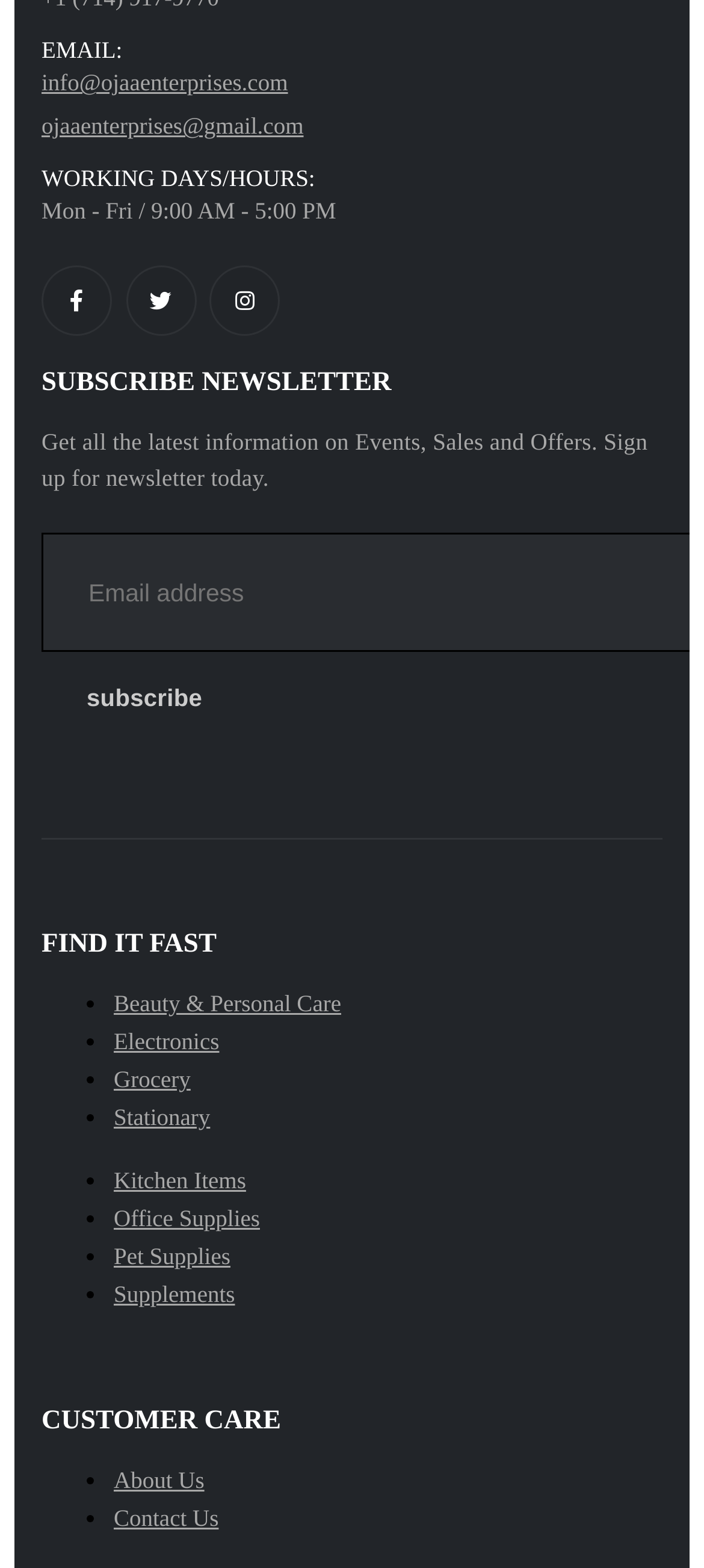What is the email address to contact the enterprise?
Please give a detailed and elaborate explanation in response to the question.

The email address can be found in the contact information section at the top of the webpage, where it says 'EMAIL:' and lists two email addresses, 'info@ojaaenterprises.com' and 'ojaaenterprises@gmail.com'.